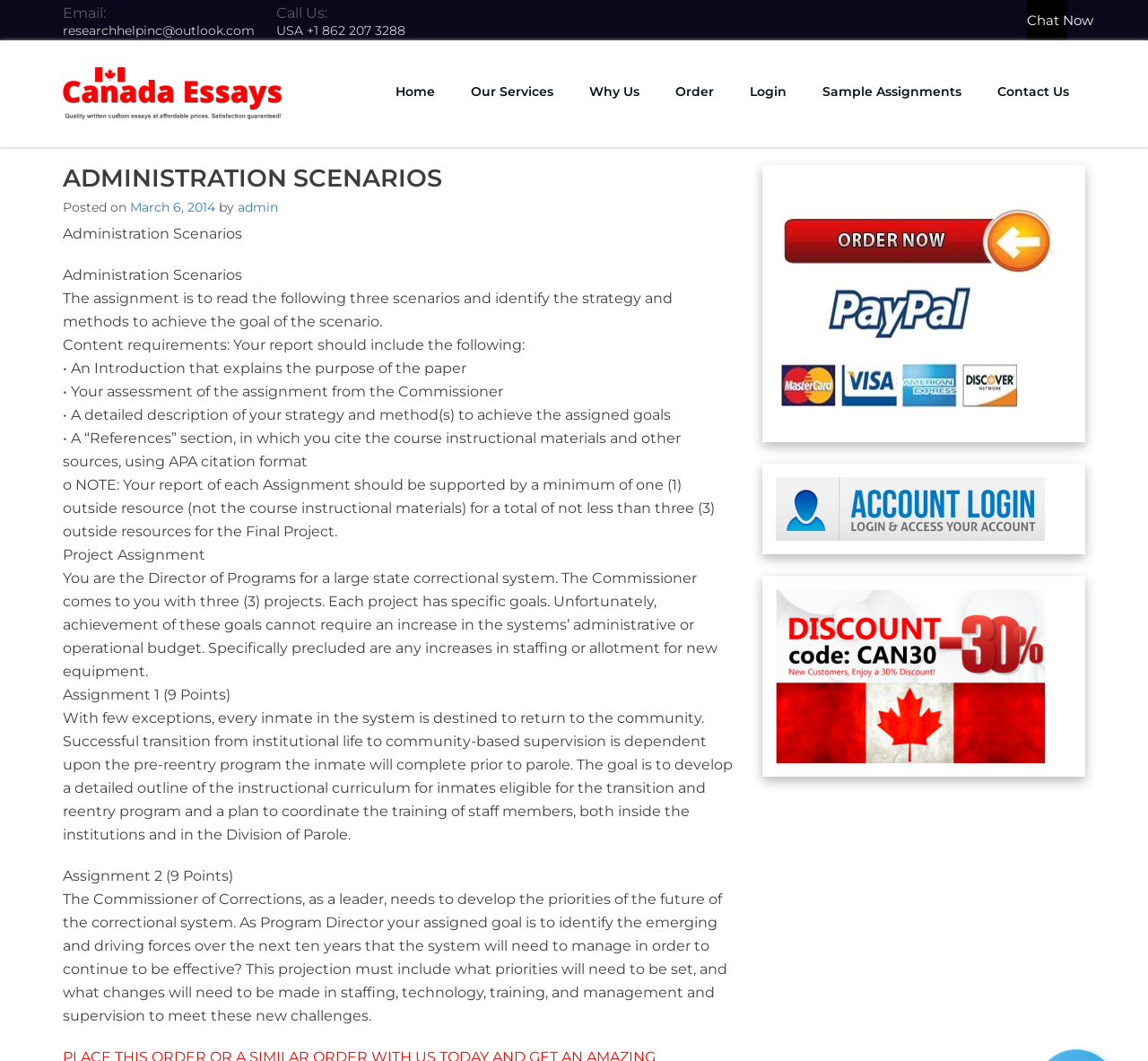Please specify the bounding box coordinates in the format (top-left x, top-left y, bottom-right x, bottom-right y), with all values as floating point numbers between 0 and 1. Identify the bounding box of the UI element described by: March 6, 2014

[0.113, 0.188, 0.188, 0.203]